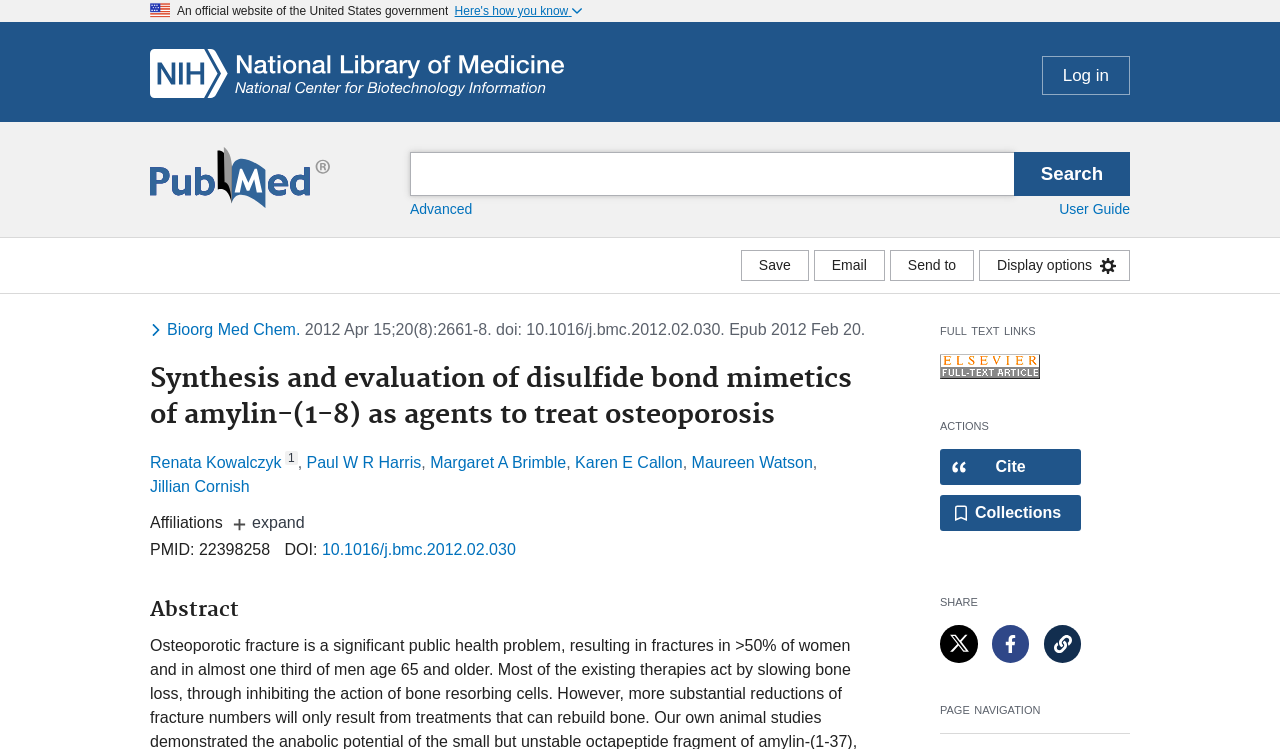Find the bounding box coordinates of the clickable element required to execute the following instruction: "Share the article on Twitter". Provide the coordinates as four float numbers between 0 and 1, i.e., [left, top, right, bottom].

[0.734, 0.834, 0.764, 0.885]